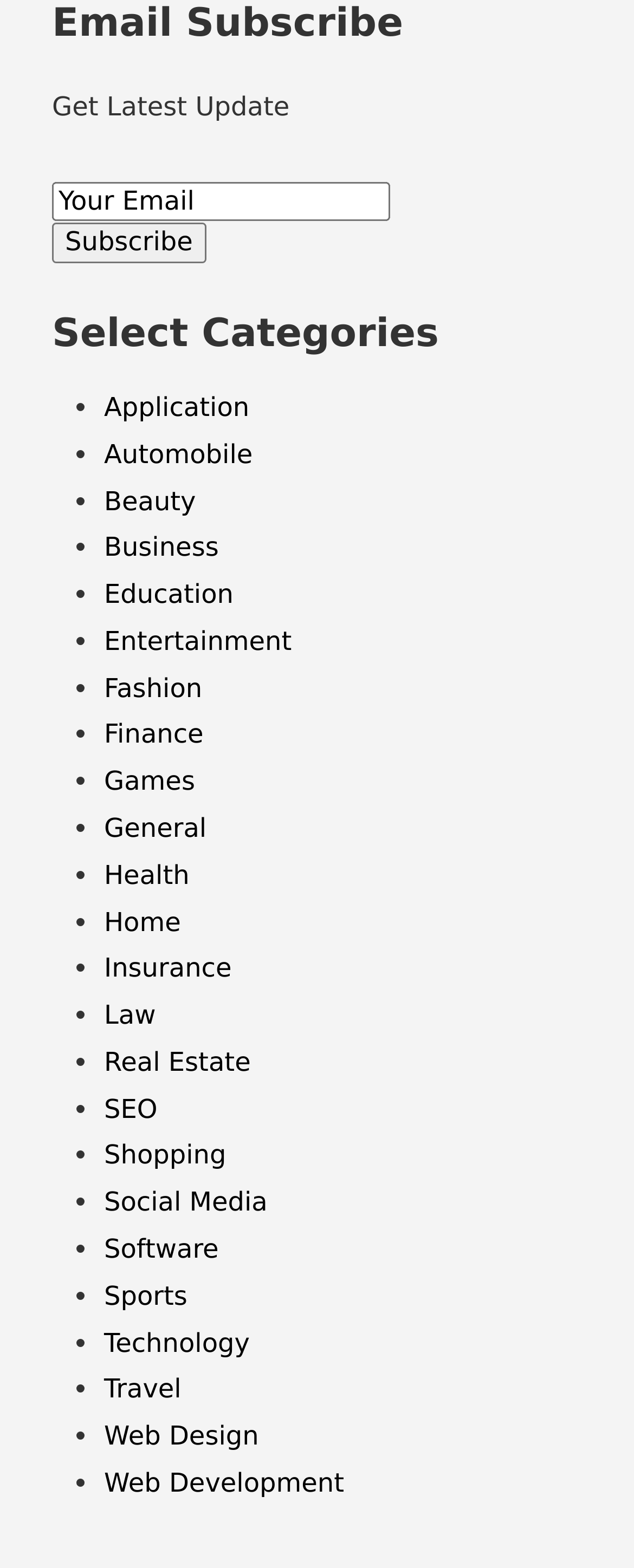What is the purpose of the textbox?
Provide a concise answer using a single word or phrase based on the image.

Enter email